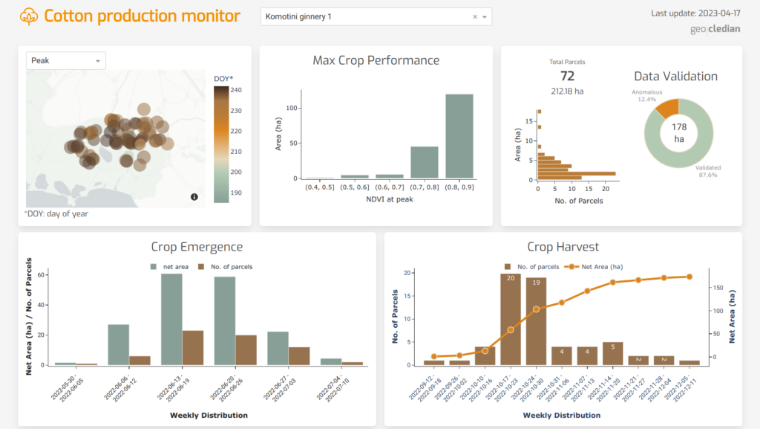Give a one-word or short phrase answer to the question: 
What is the total number of parcels?

72